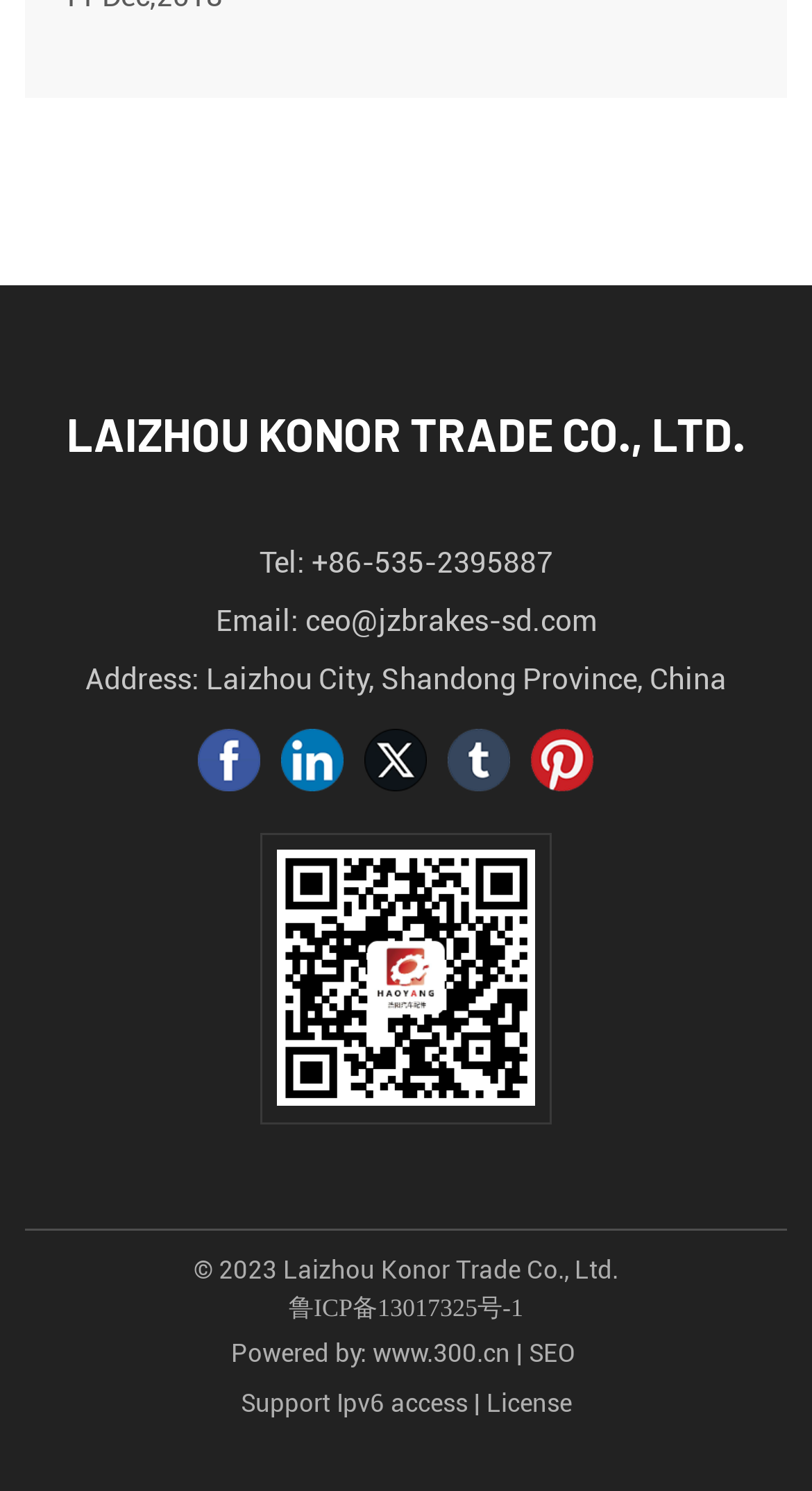Respond with a single word or phrase for the following question: 
What is the company name?

Laizhou Konor Trade Co., Ltd.